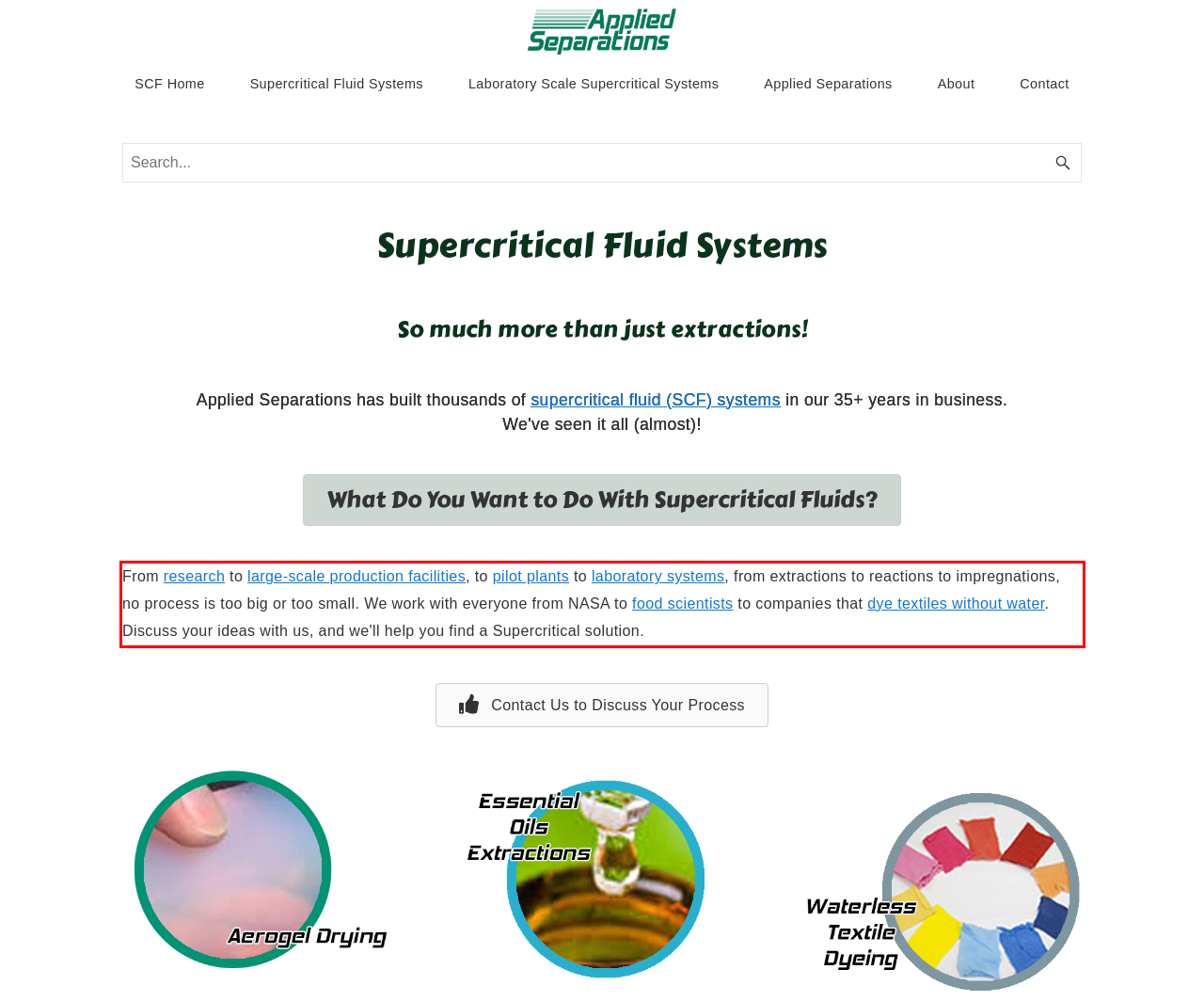Observe the screenshot of the webpage, locate the red bounding box, and extract the text content within it.

From research to large-scale production facilities, to pilot plants to laboratory systems, from extractions to reactions to impregnations, no process is too big or too small. We work with everyone from NASA to food scientists to companies that dye textiles without water. Discuss your ideas with us, and we'll help you find a Supercritical solution.